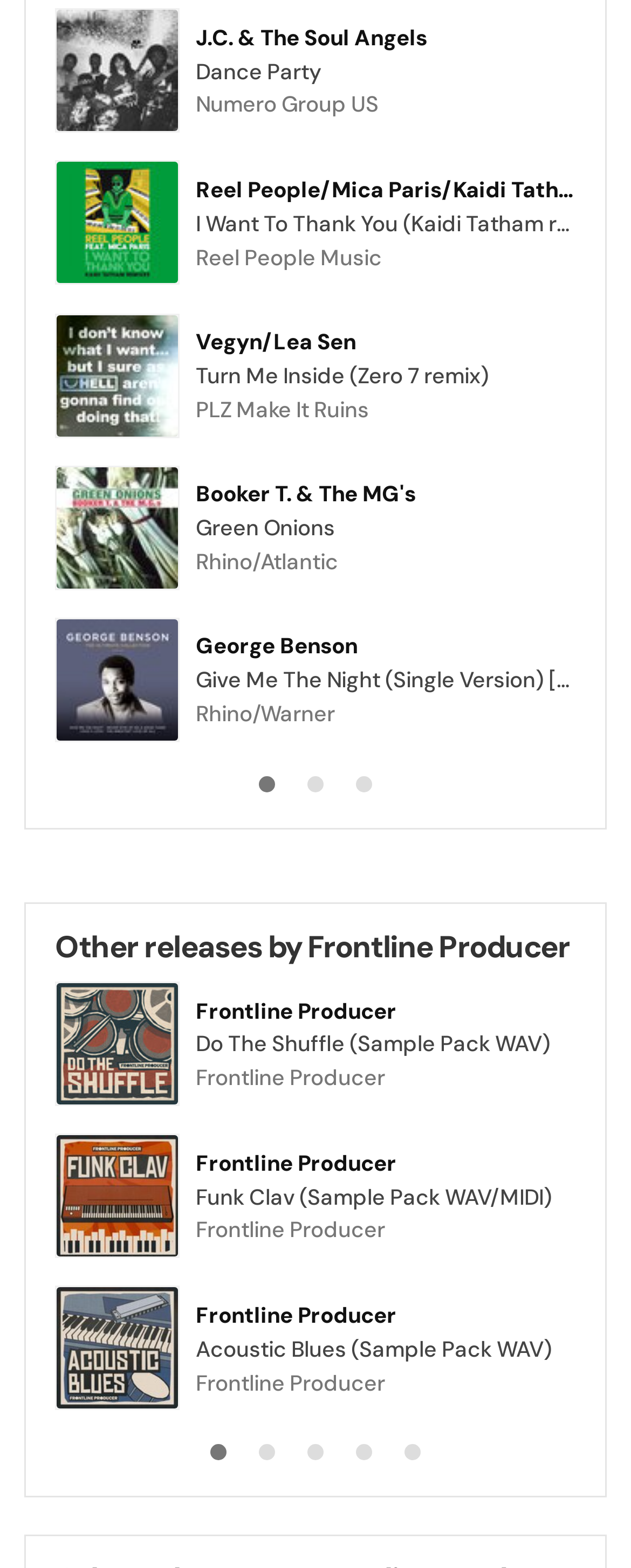Provide a brief response in the form of a single word or phrase:
What is the name of the product?

Electric Funk Guitars